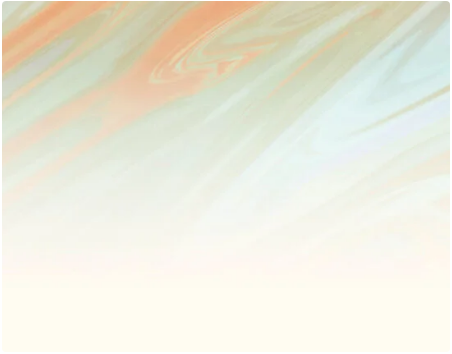Analyze the image and give a detailed response to the question:
What is the theme associated with the image?

The caption states that the image is associated with the theme 'Versatility of Soft Pastels', which suggests that the image is meant to represent the diverse possibilities and applications of soft pastel mediums in art and design.